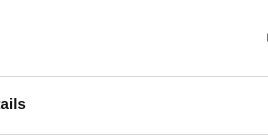What is the deadline for applications?
Please interpret the details in the image and answer the question thoroughly.

The deadline for applications can be found in the job listing details, which mentions 'December 6, 2023' as the closing date for applications for the ACA Qualified General Practice Senior position.